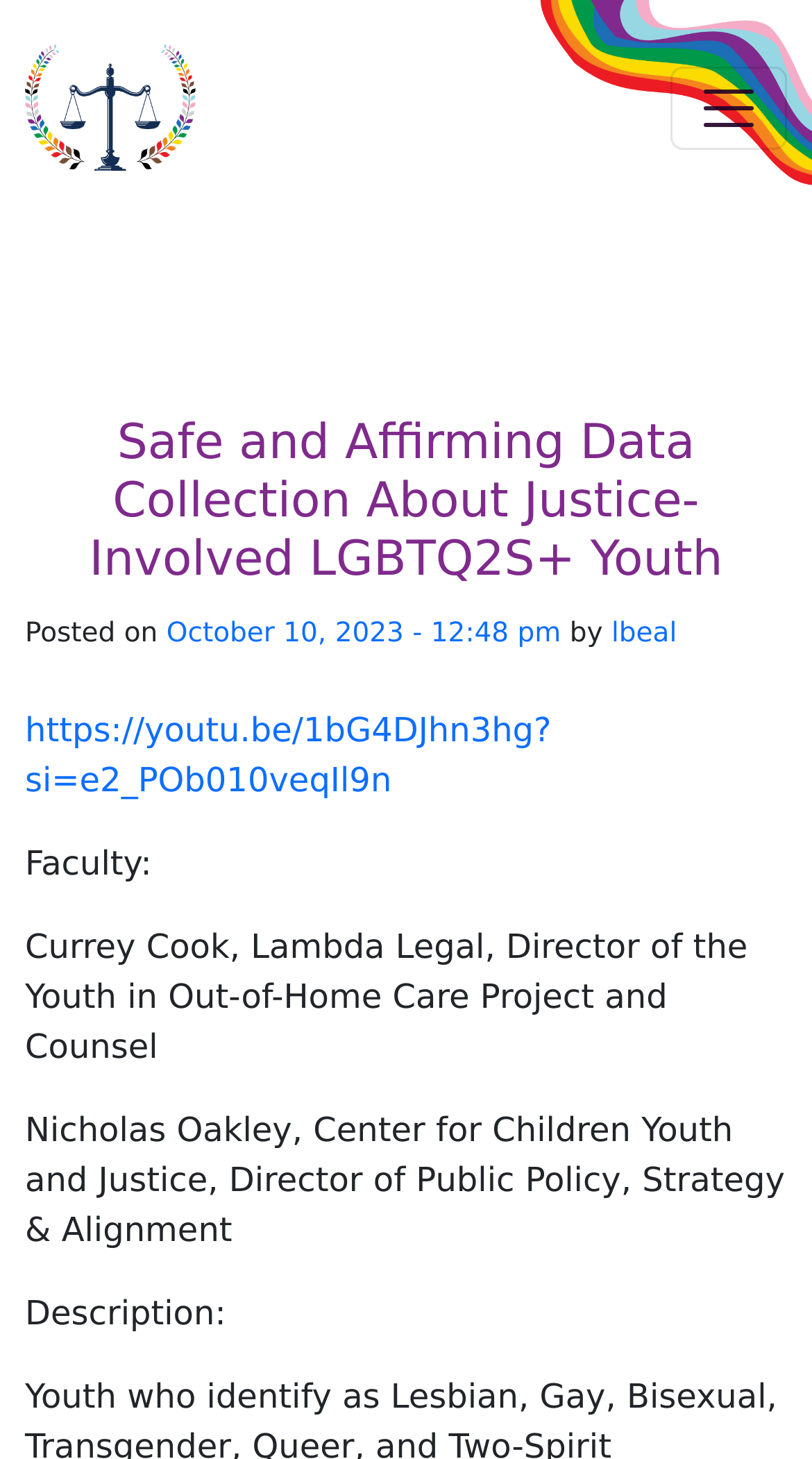Given the following UI element description: "College students", find the bounding box coordinates in the webpage screenshot.

None